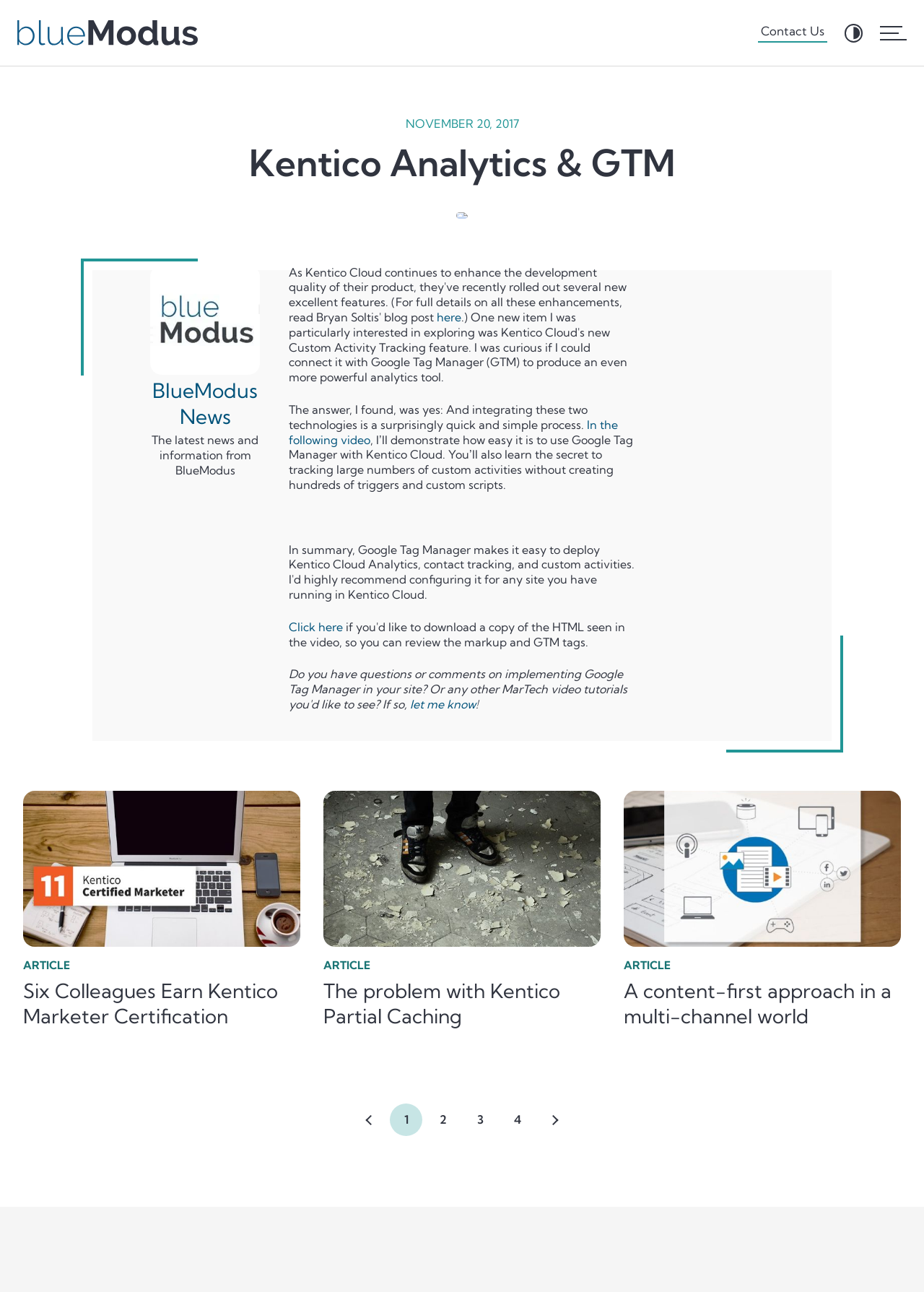Please provide a one-word or phrase answer to the question: 
What is the purpose of the company?

Technology agency